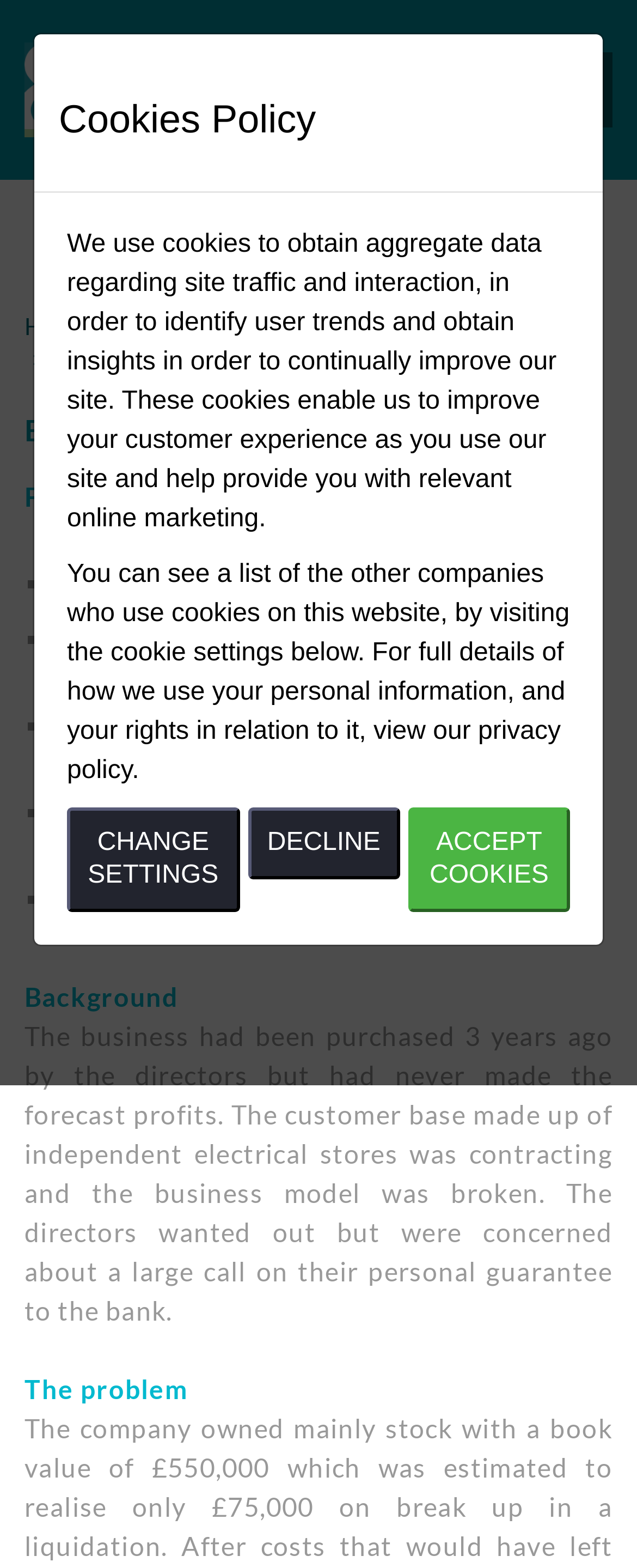Using the provided element description: "News", identify the bounding box coordinates. The coordinates should be four floats between 0 and 1 in the order [left, top, right, bottom].

[0.318, 0.098, 1.0, 0.142]